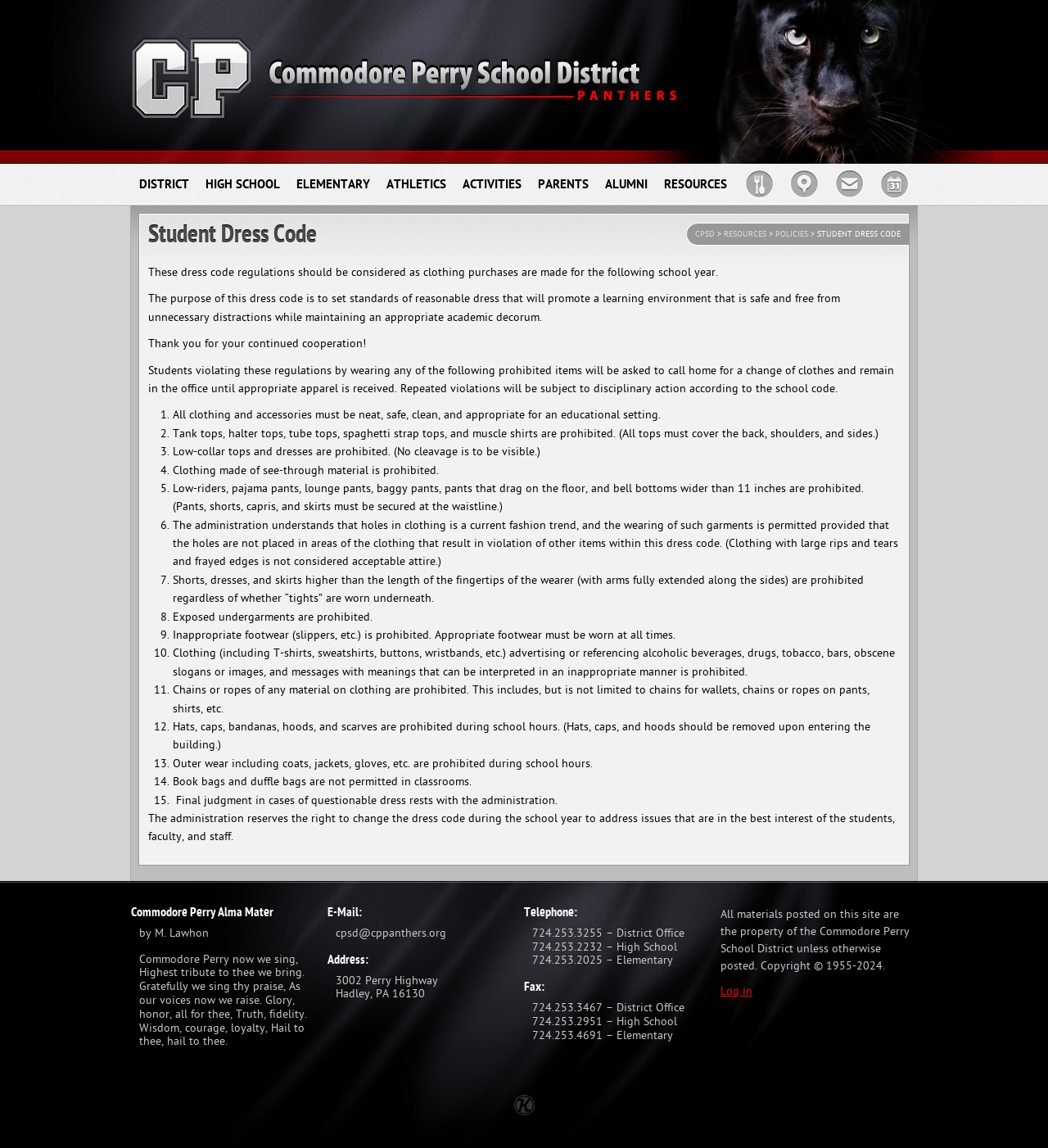Could you indicate the bounding box coordinates of the region to click in order to complete this instruction: "Click on the 'MizzFitts Fun Finds' link".

None